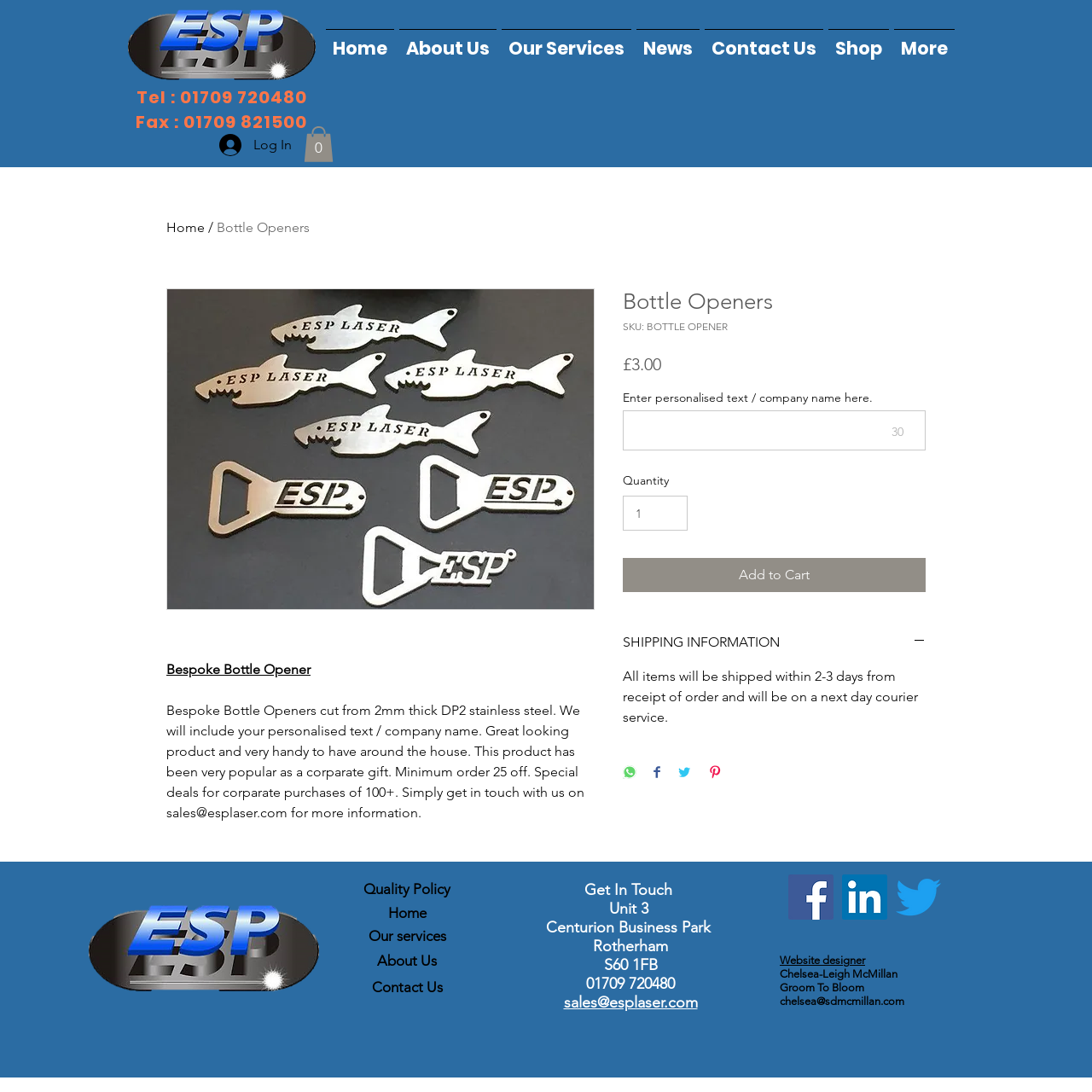What is the material of the bespoke bottle opener?
Kindly answer the question with as much detail as you can.

From the product description, it is mentioned that the bespoke bottle opener is cut from 2mm thick DP2 stainless steel.